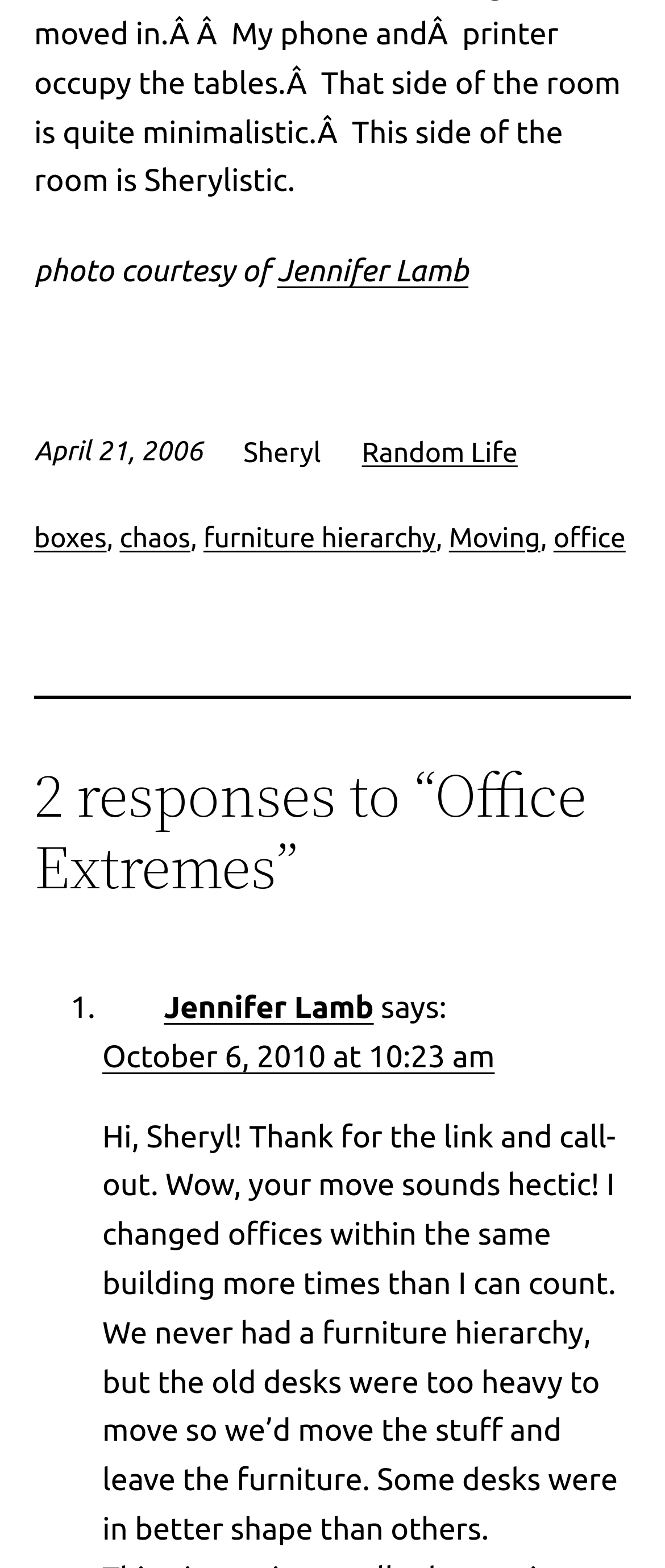Find the bounding box coordinates of the element's region that should be clicked in order to follow the given instruction: "Click the 'Skip to main content' link". The coordinates should consist of four float numbers between 0 and 1, i.e., [left, top, right, bottom].

None